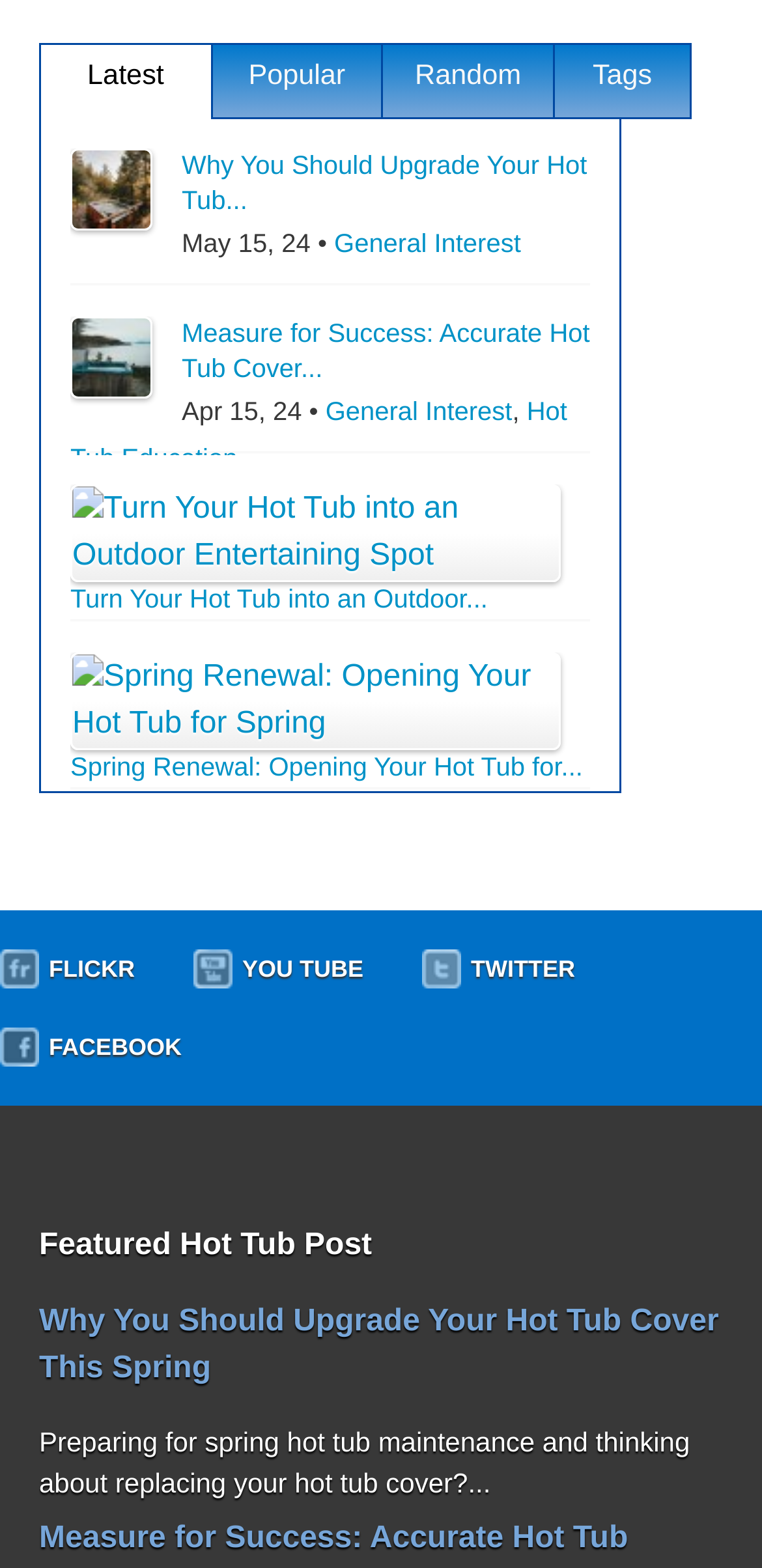What is the topic of the first article?
Please provide a comprehensive answer based on the details in the screenshot.

The first article on the webpage has a heading 'Why You Should Upgrade Your Hot Tub Cover This Spring' and an image related to hot tub covers. This suggests that the topic of the article is about upgrading hot tub covers.